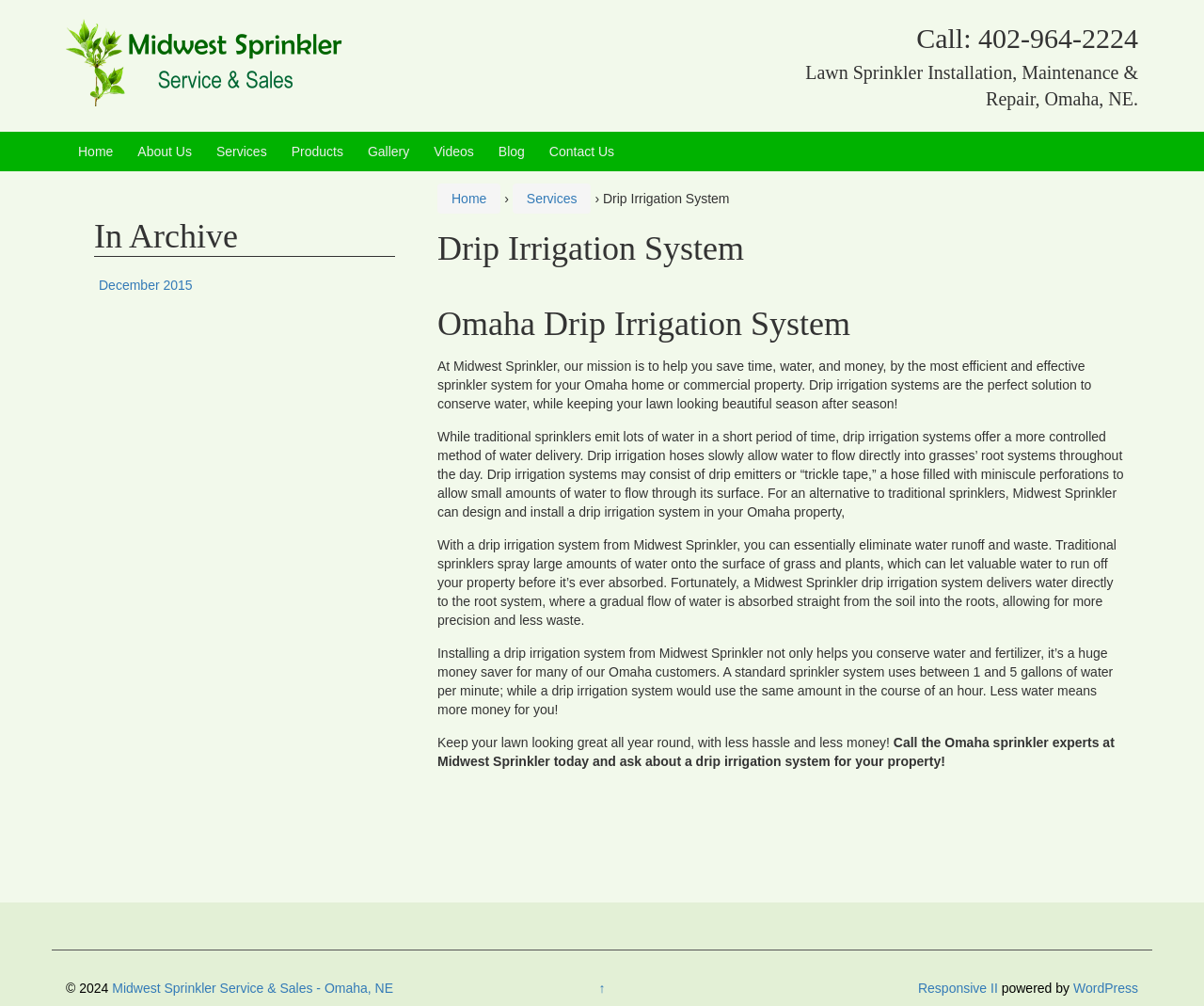Using the image as a reference, answer the following question in as much detail as possible:
What is the benefit of using a drip irrigation system?

I found the benefit by reading the text on the webpage, which states that a drip irrigation system 'helps you conserve water and fertilizer, it’s a huge money saver for many of our Omaha customers'.